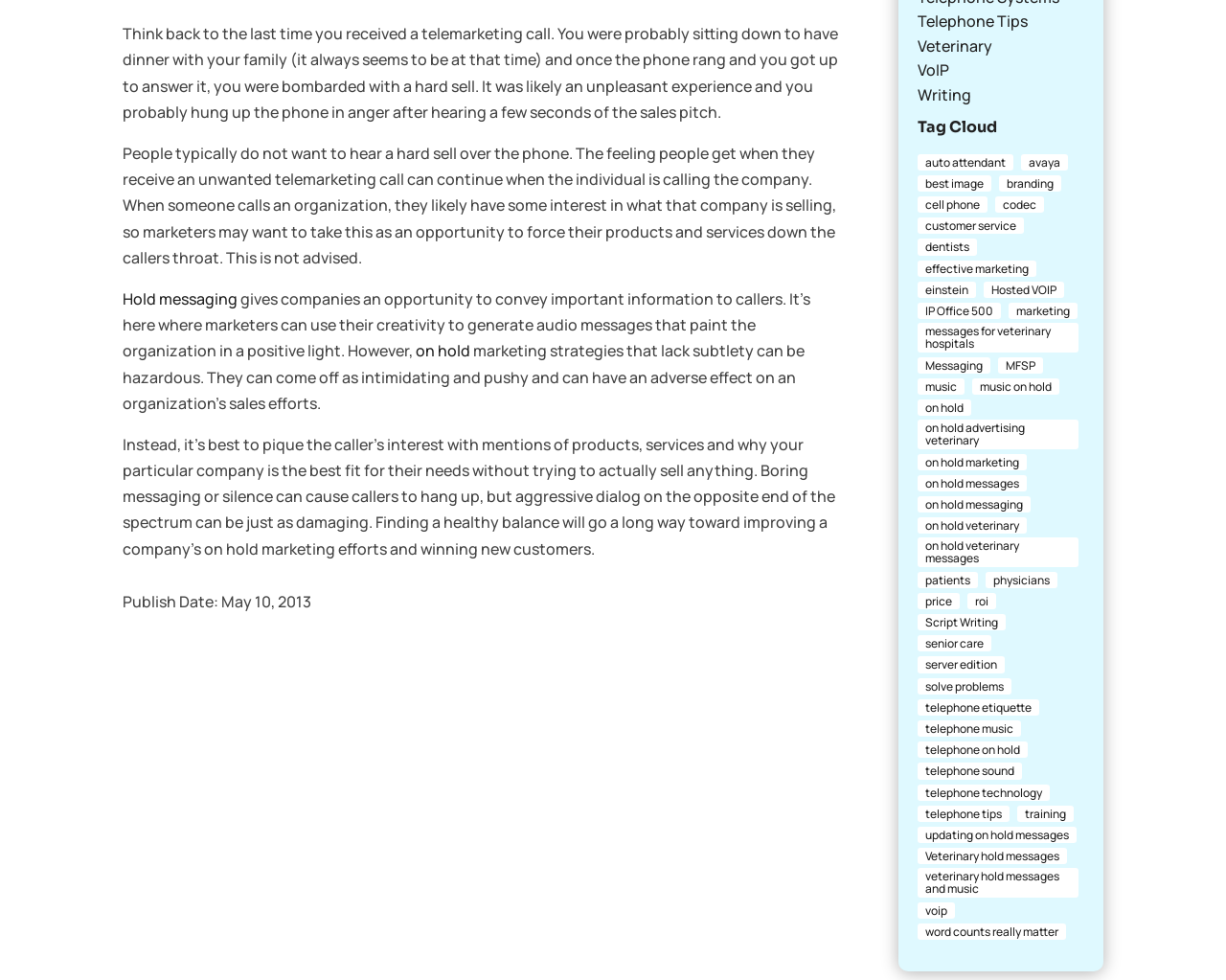Show the bounding box coordinates of the element that should be clicked to complete the task: "Click on 'on hold marketing'".

[0.749, 0.463, 0.838, 0.48]